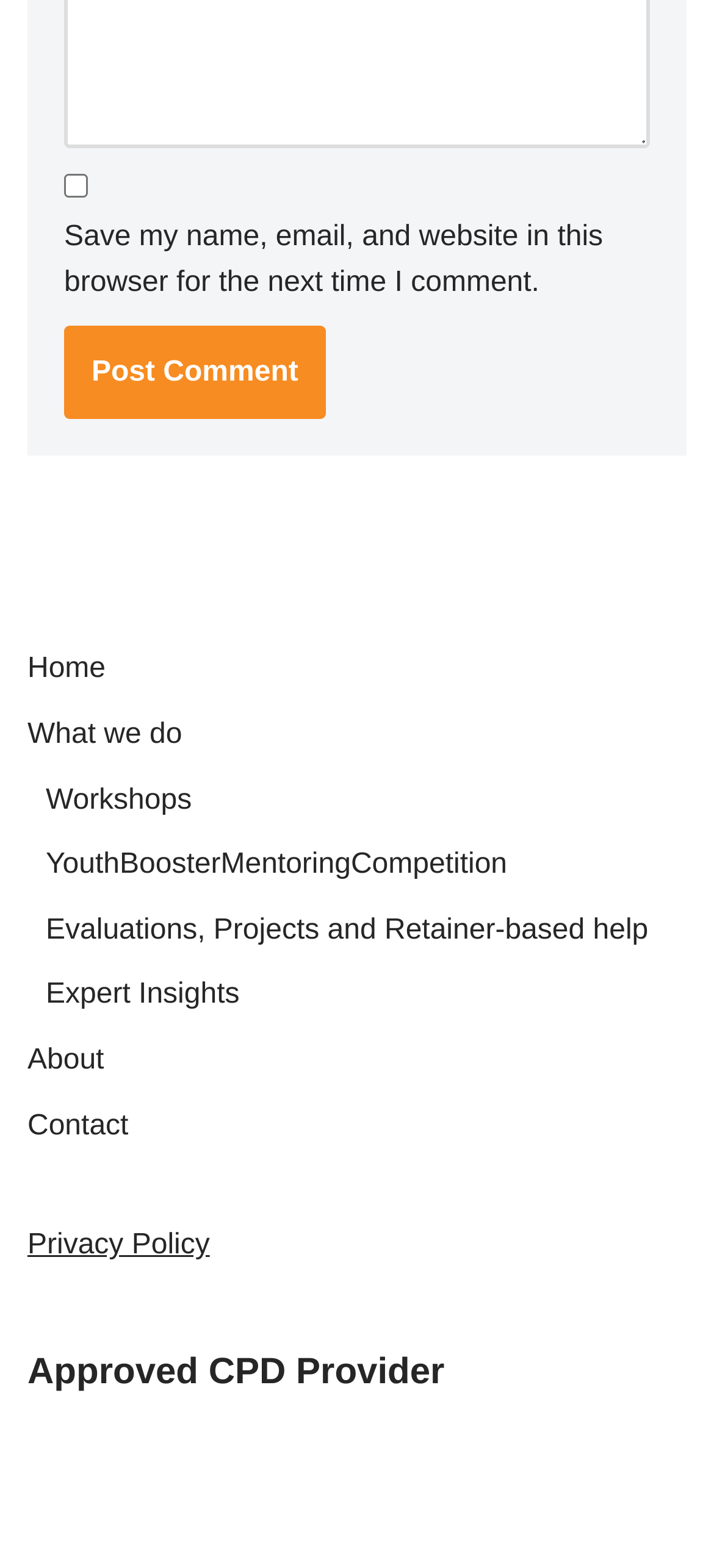How many elements are below the navigation menu?
Using the visual information, answer the question in a single word or phrase.

3